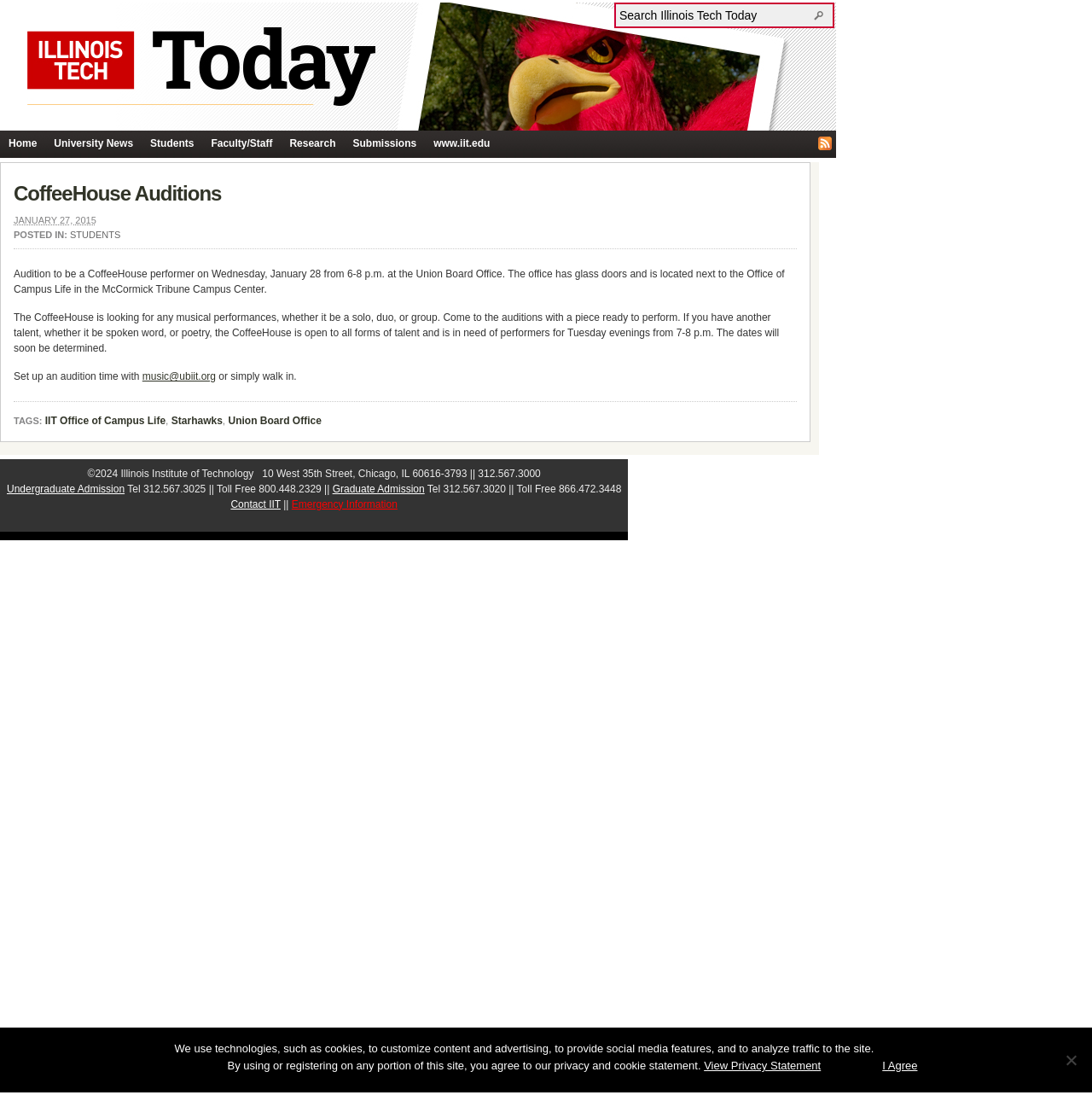Please respond to the question with a concise word or phrase:
What is the name of the university that hosts the CoffeeHouse auditions?

Illinois Institute of Technology